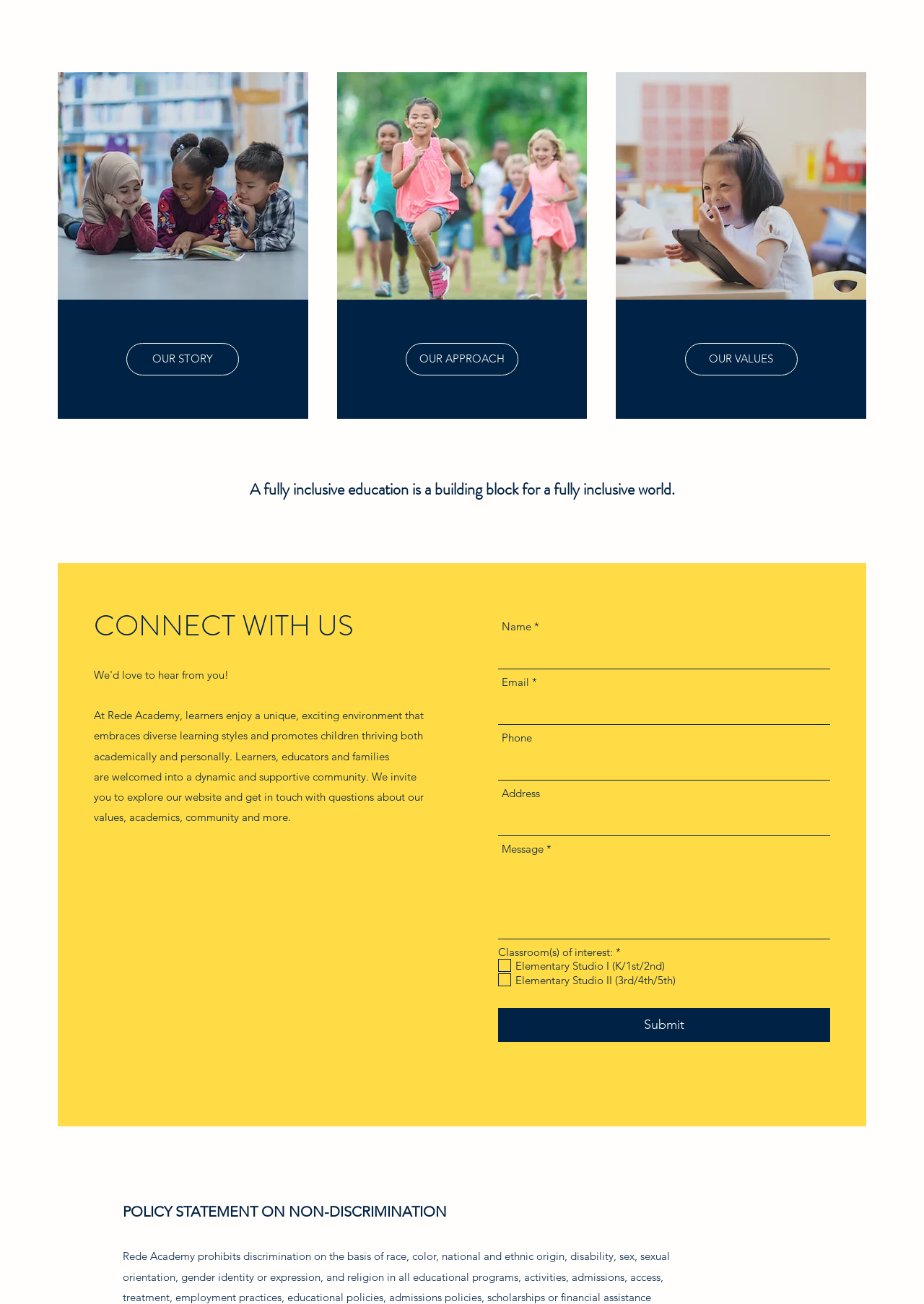Specify the bounding box coordinates of the element's area that should be clicked to execute the given instruction: "Click on 'Submit'". The coordinates should be four float numbers between 0 and 1, i.e., [left, top, right, bottom].

[0.539, 0.773, 0.898, 0.799]